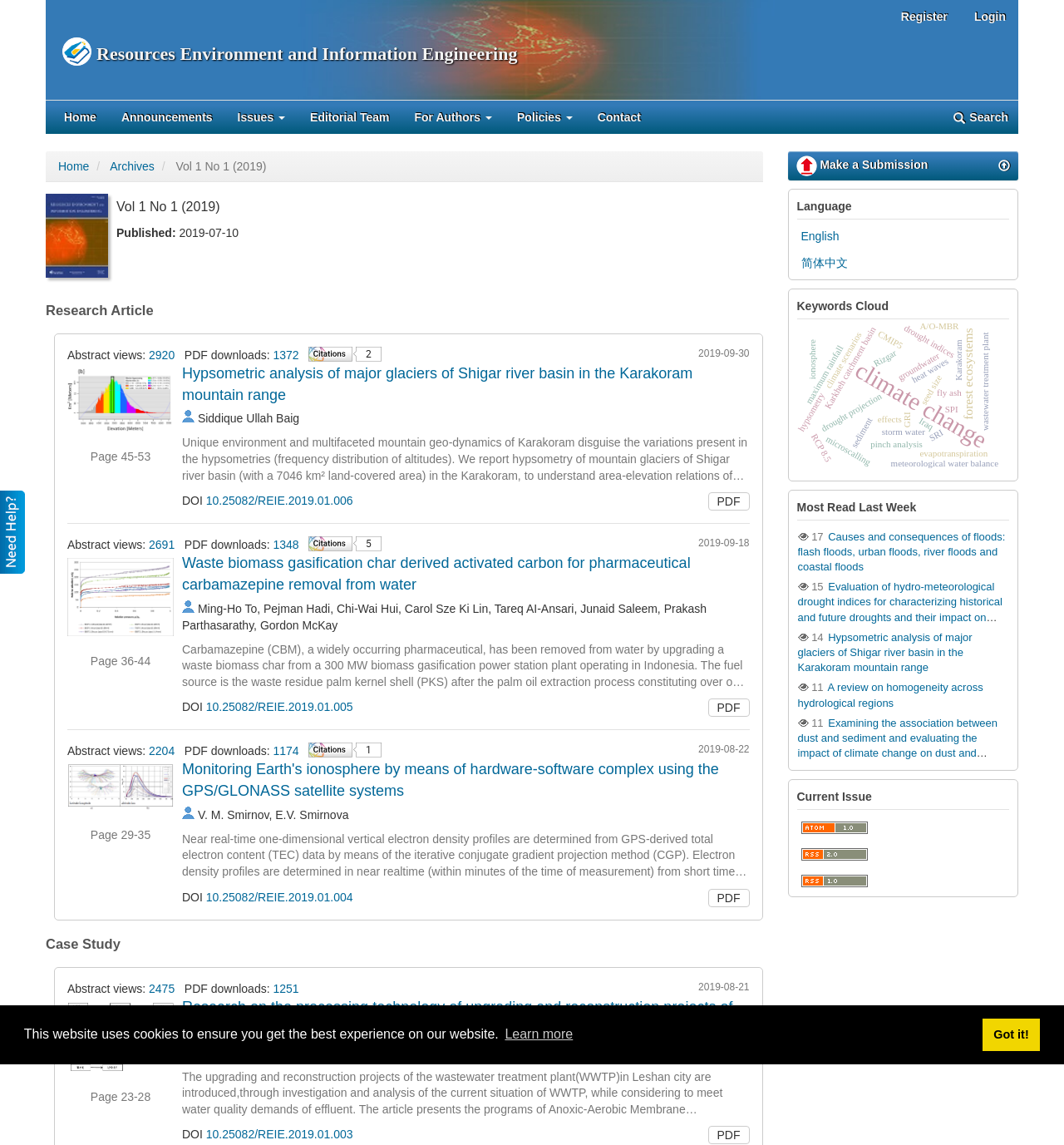Pinpoint the bounding box coordinates of the clickable area needed to execute the instruction: "click the 'Login' link". The coordinates should be specified as four float numbers between 0 and 1, i.e., [left, top, right, bottom].

[0.904, 0.0, 0.957, 0.029]